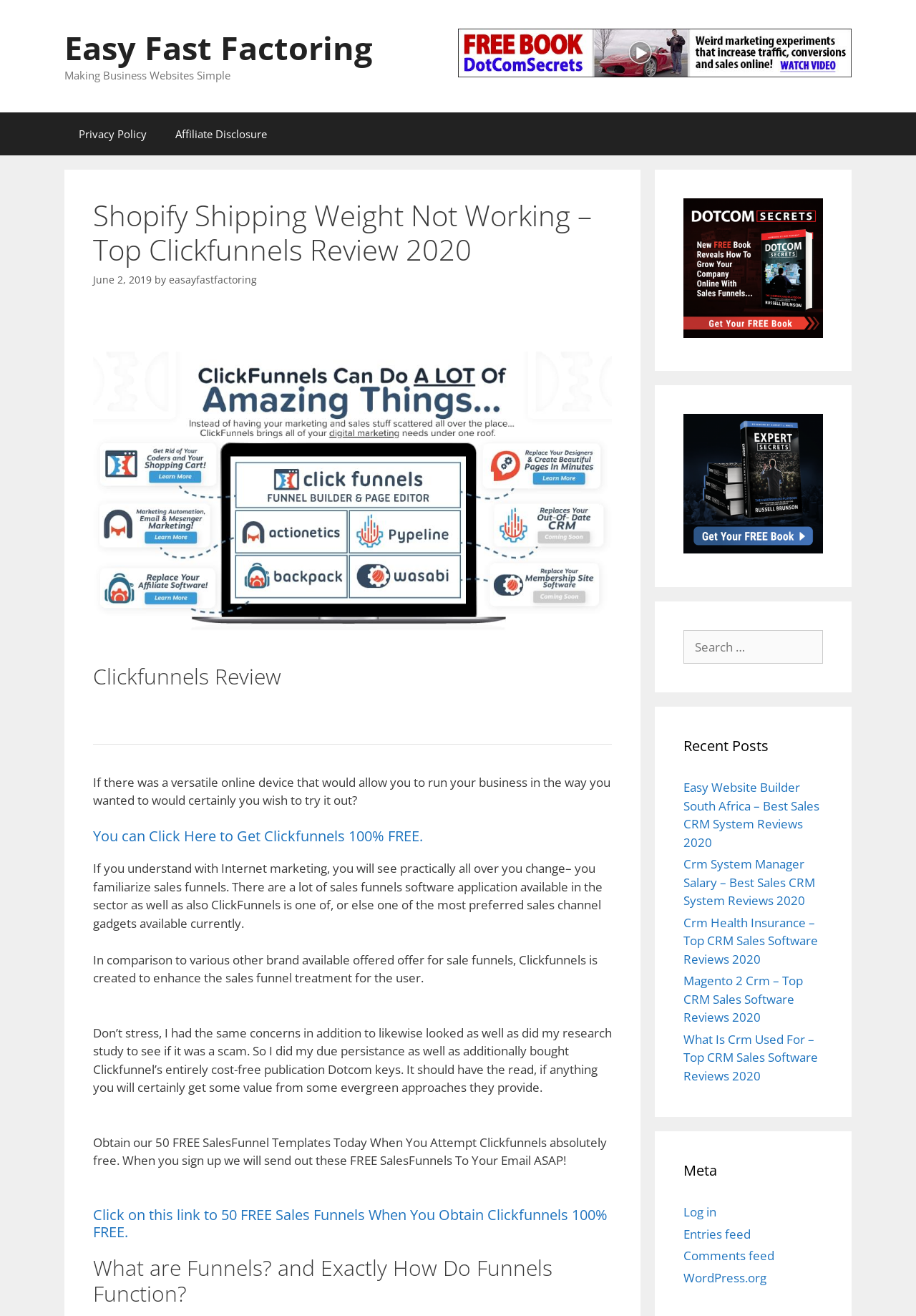Please locate the clickable area by providing the bounding box coordinates to follow this instruction: "Get 50 FREE Sales Funnels when you try Clickfunnels".

[0.102, 0.915, 0.663, 0.943]